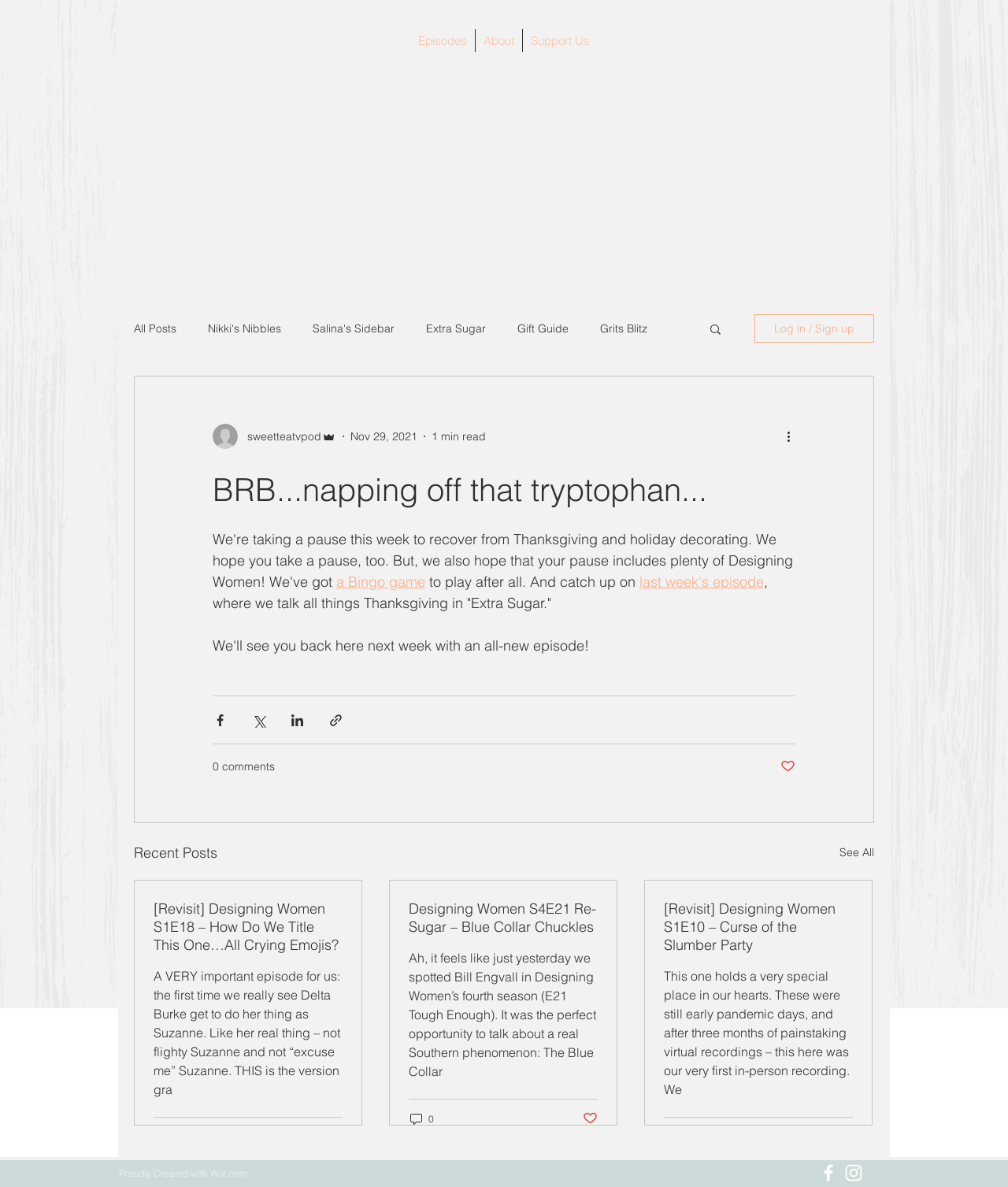Refer to the image and answer the question with as much detail as possible: How many recent posts are displayed?

I counted the number of article elements with links and static text, which are likely to be recent posts, and found three of them.